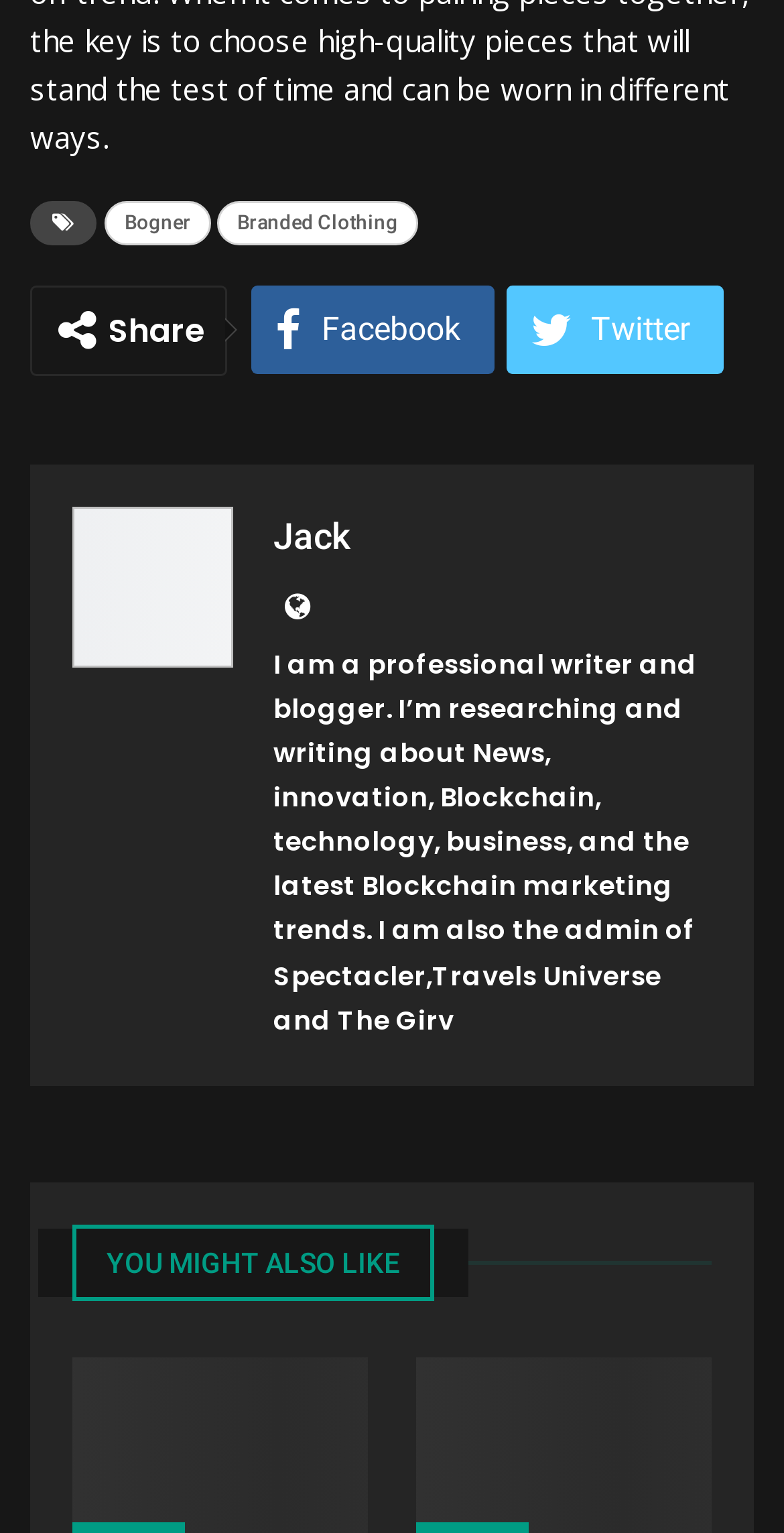Give a one-word or one-phrase response to the question:
How many related links are available?

3